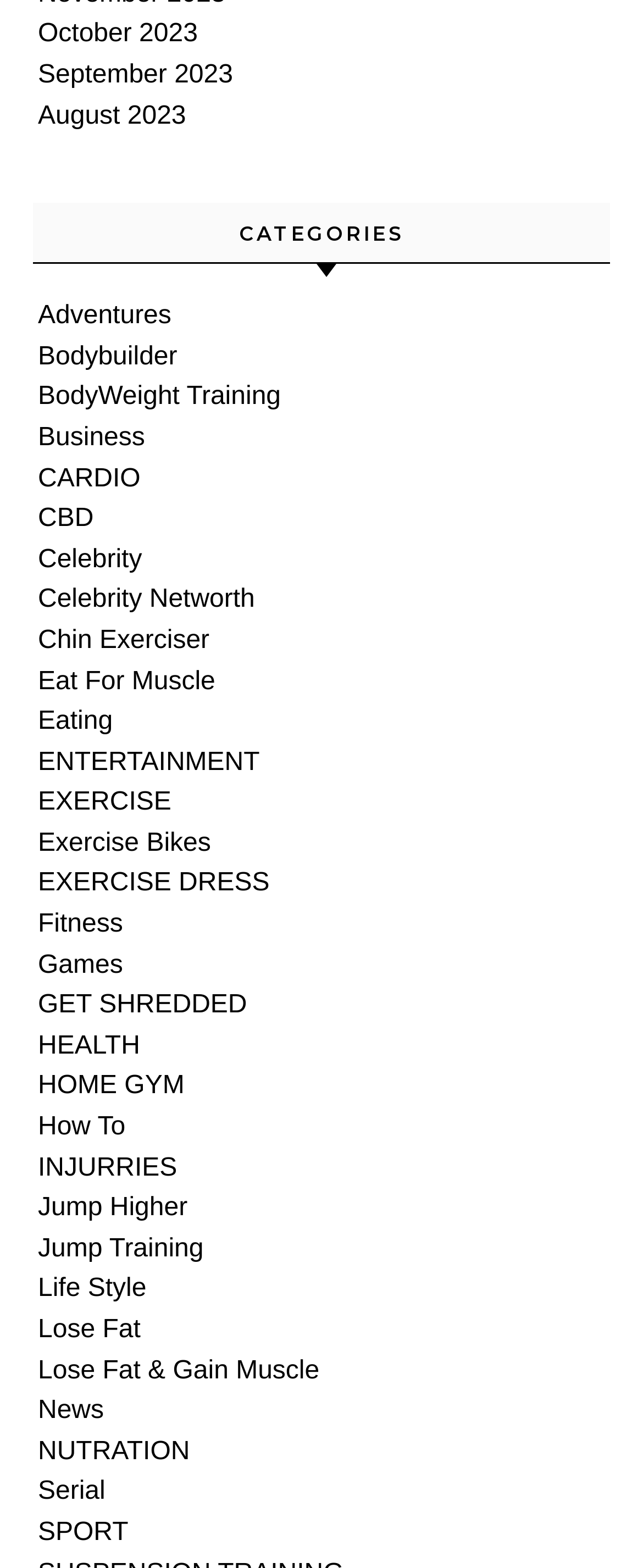Provide a short answer using a single word or phrase for the following question: 
What is the first category listed?

Adventures